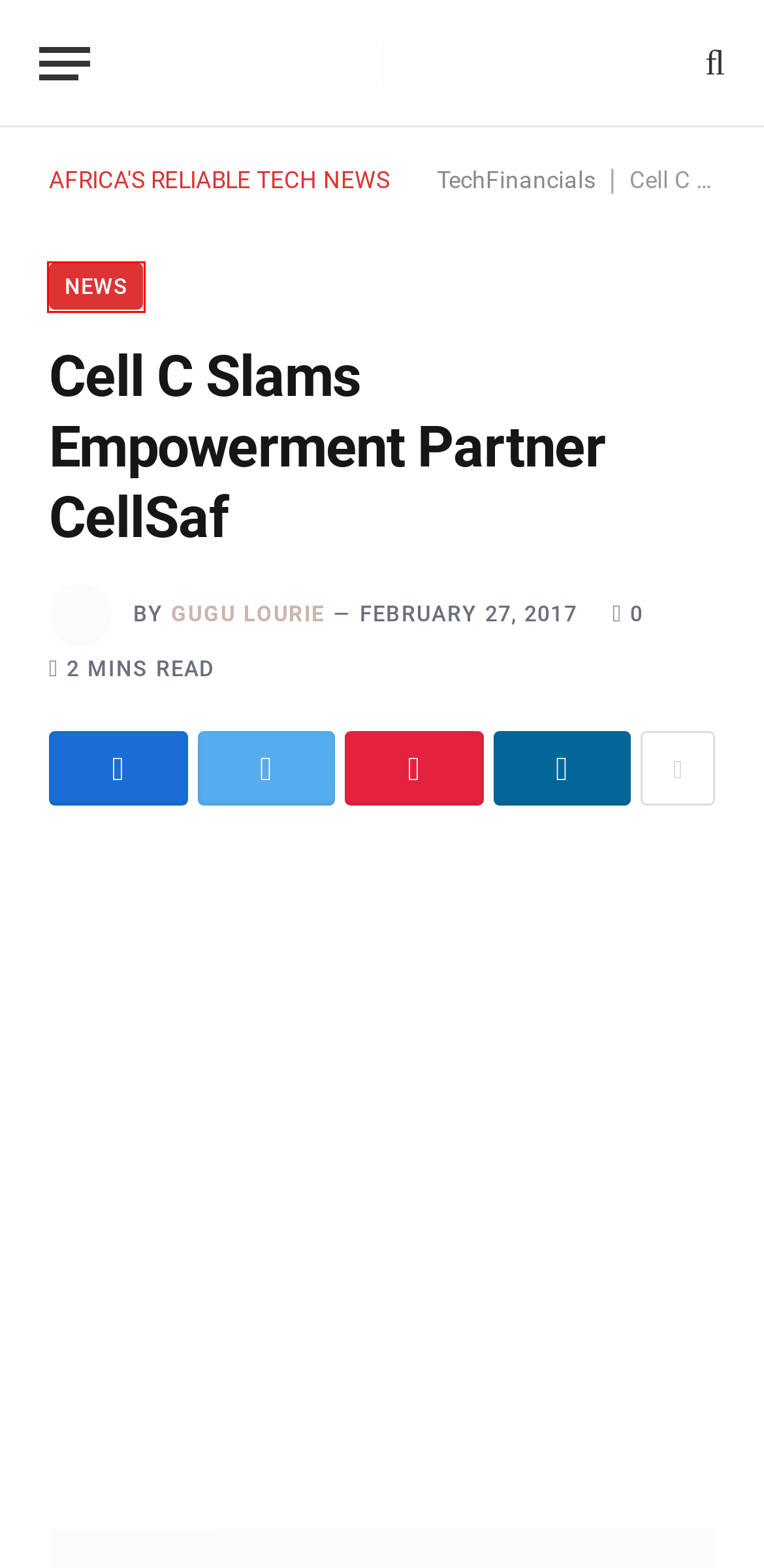Given a webpage screenshot featuring a red rectangle around a UI element, please determine the best description for the new webpage that appears after the element within the bounding box is clicked. The options are:
A. Africa's Reliable Tech News | TechFinancials
B. CellSaf Archives | TechFinancials
C. BEE Archives | TechFinancials
D. How Alexforbes Plans To Harness OUTvest’s Technology To Be A Digital Disruptor
E. Capitec To End Long ATM Queues With Help Of Competitors
F. TFS Bag of Words
G. Gugu Lourie | TechFinancials
H. Pinnacle Adds Value To Partners And Clients With New AI-Focused Strategy

A